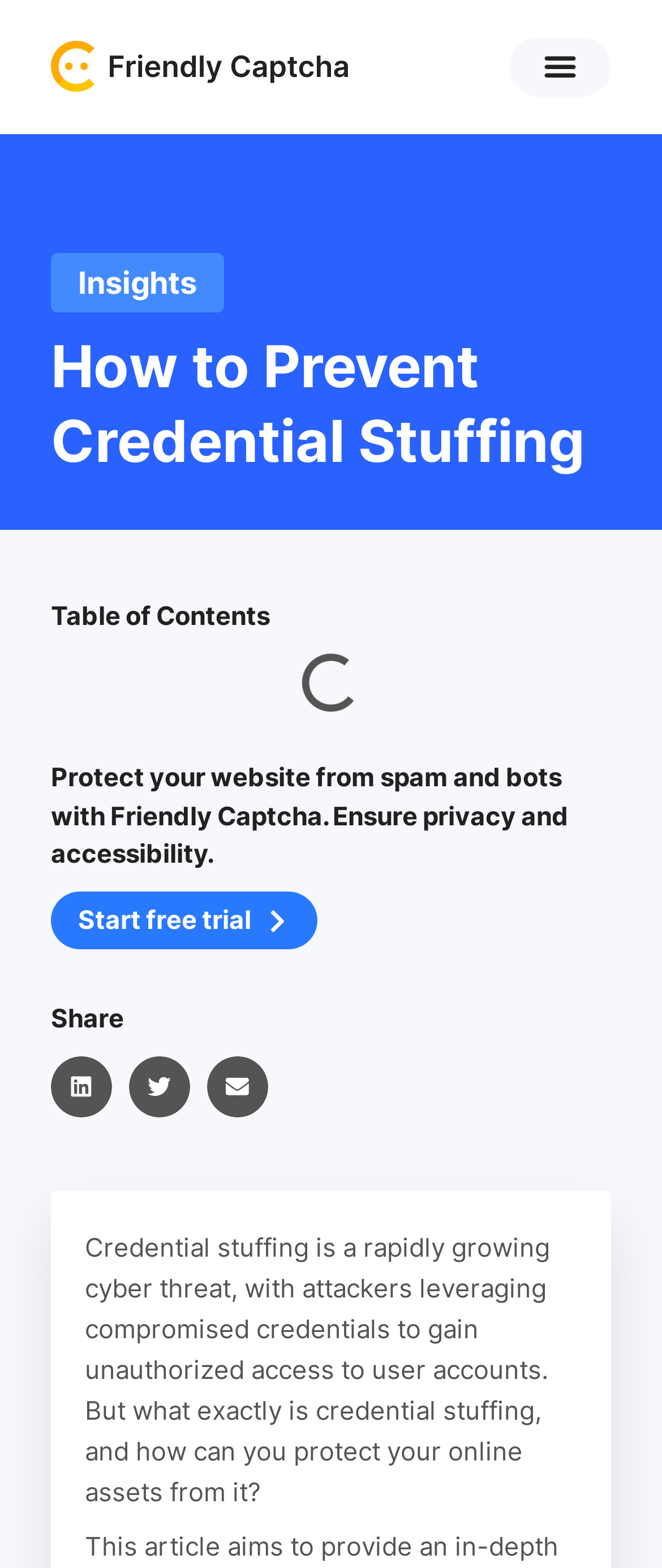What is the name of the service mentioned on the webpage?
Provide a concise answer using a single word or phrase based on the image.

Friendly Captcha